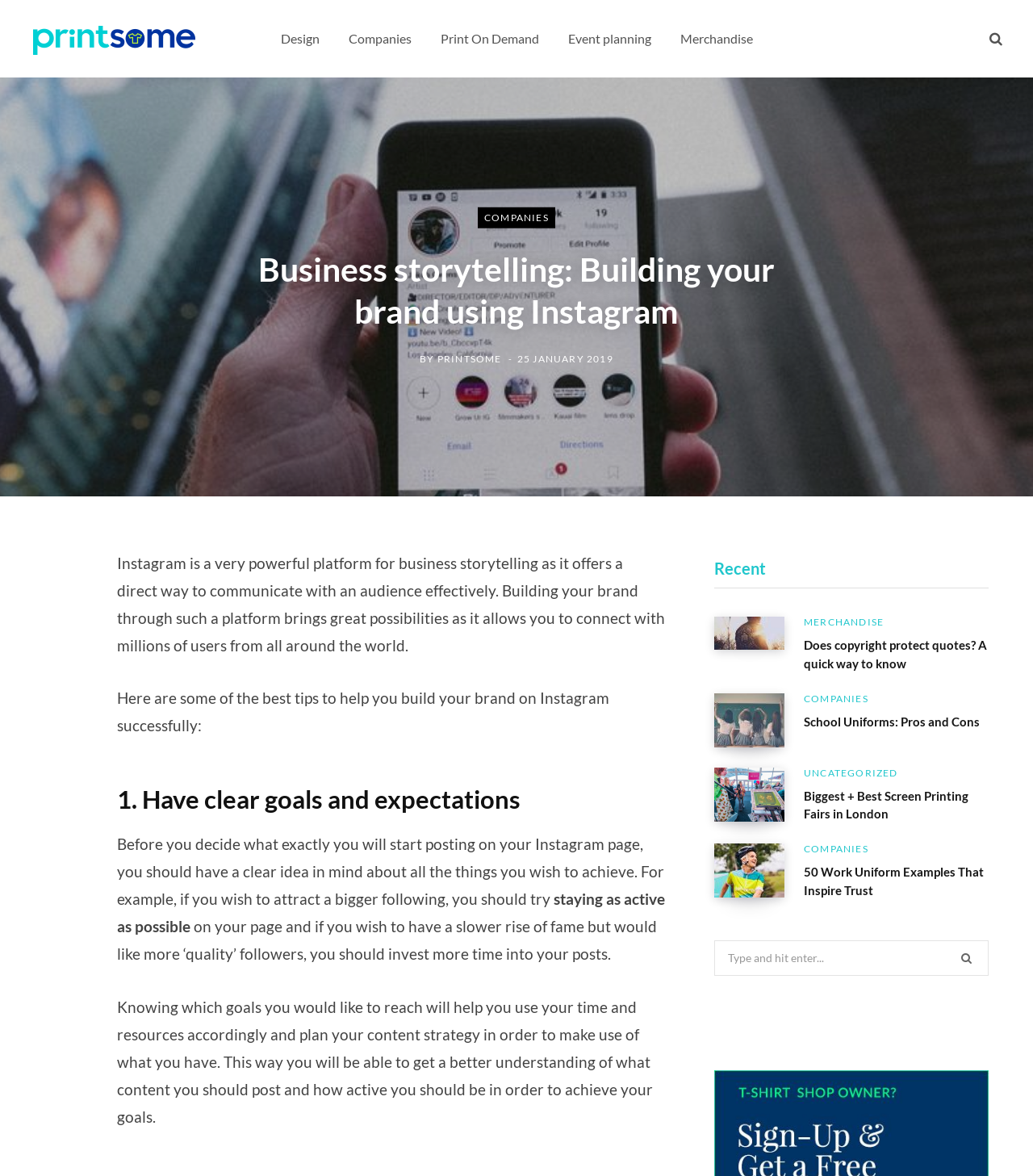Highlight the bounding box of the UI element that corresponds to this description: "title="Printsome Insights"".

[0.03, 0.016, 0.191, 0.05]